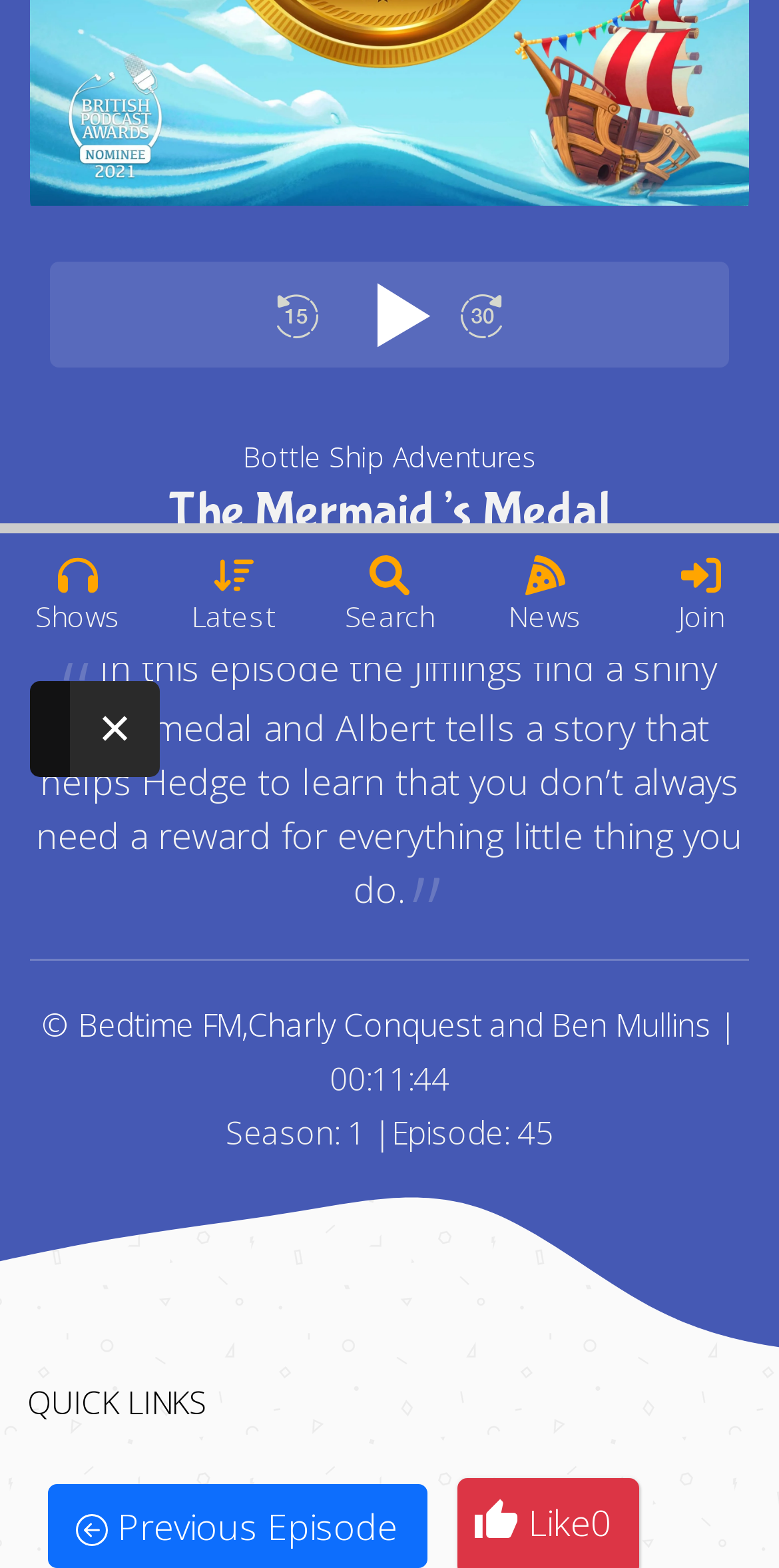Locate the bounding box coordinates of the UI element described by: "Leave a review". Provide the coordinates as four float numbers between 0 and 1, formatted as [left, top, right, bottom].

[0.351, 0.35, 0.649, 0.381]